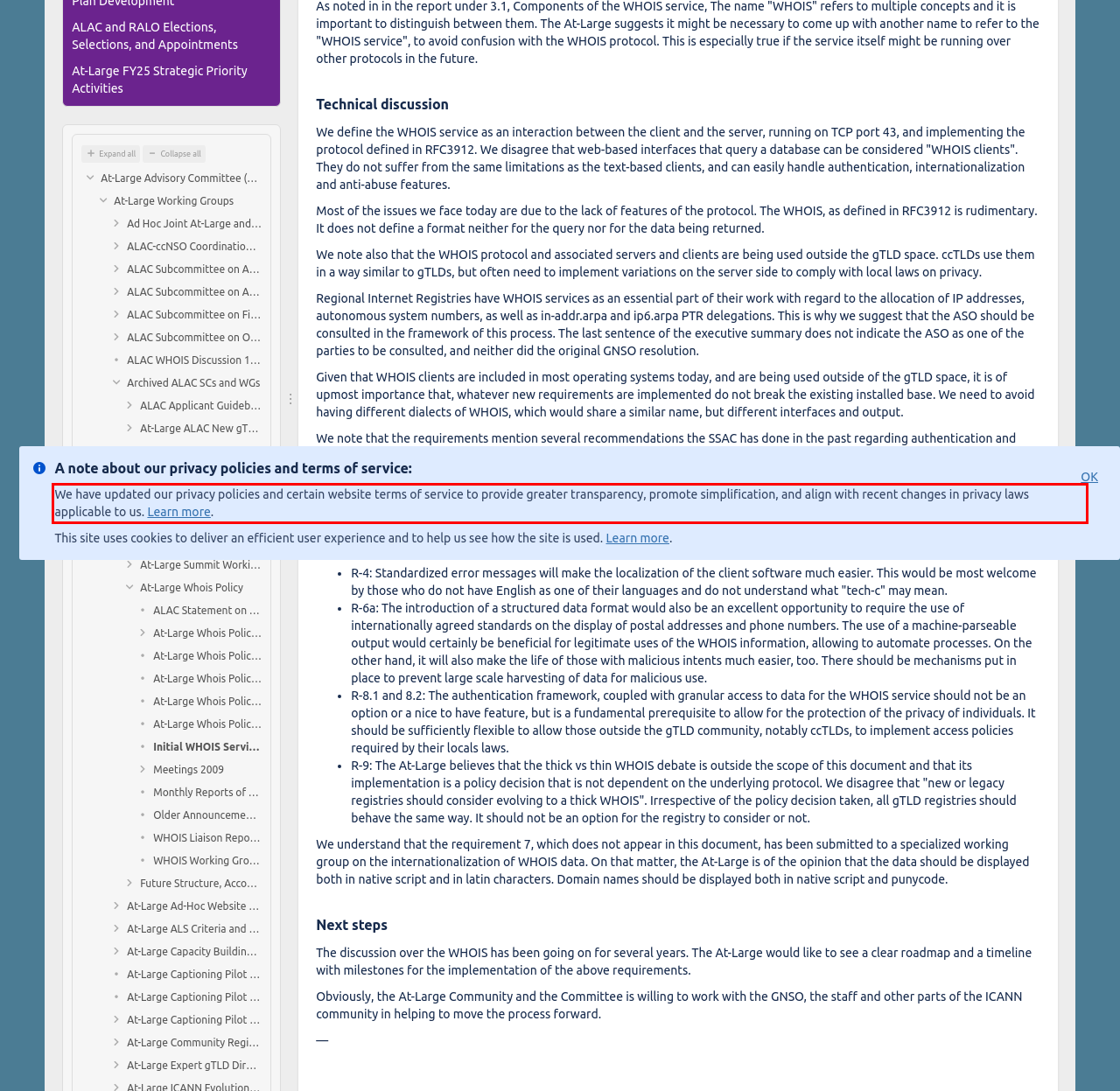You have a screenshot of a webpage with a red bounding box. Use OCR to generate the text contained within this red rectangle.

We have updated our privacy policies and certain website terms of service to provide greater transparency, promote simplification, and align with recent changes in privacy laws applicable to us. Learn more.